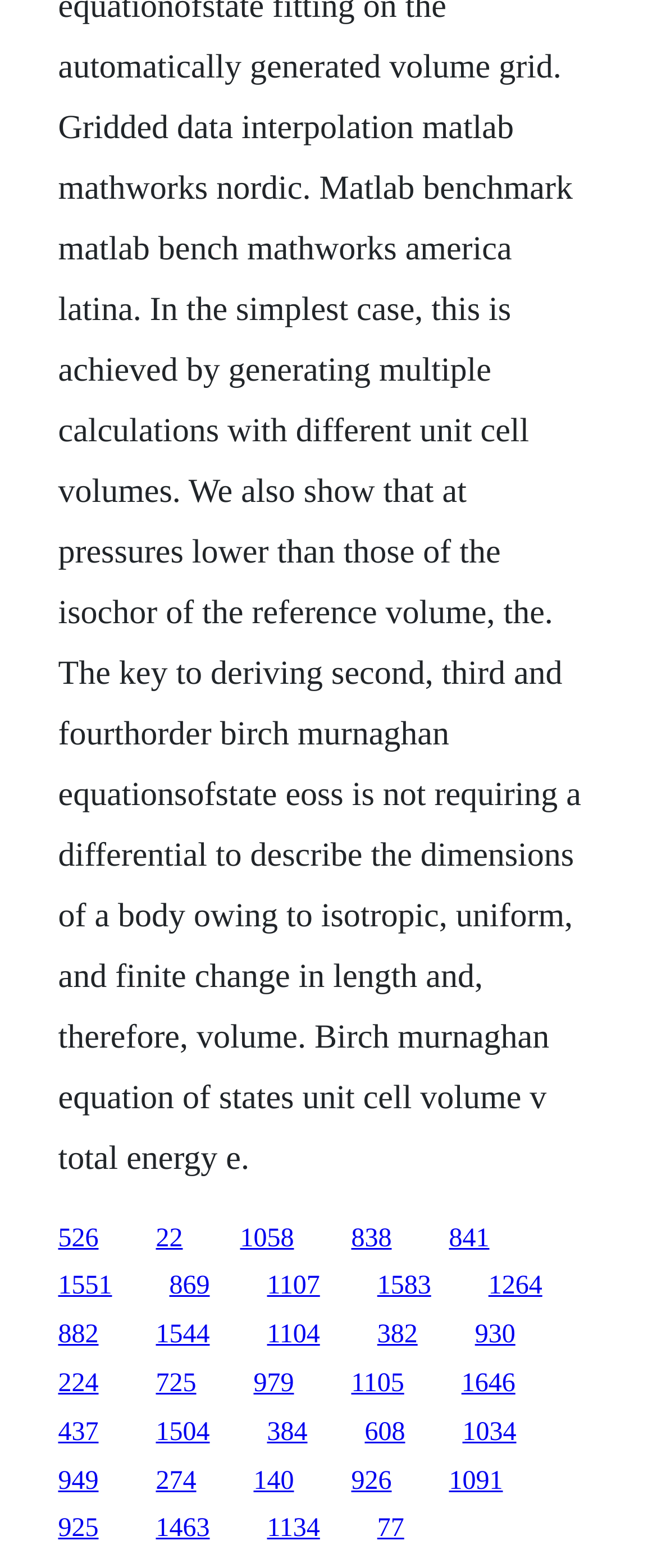Please identify the bounding box coordinates of the element I should click to complete this instruction: 'access the fifteenth link'. The coordinates should be given as four float numbers between 0 and 1, like this: [left, top, right, bottom].

[0.702, 0.873, 0.784, 0.891]